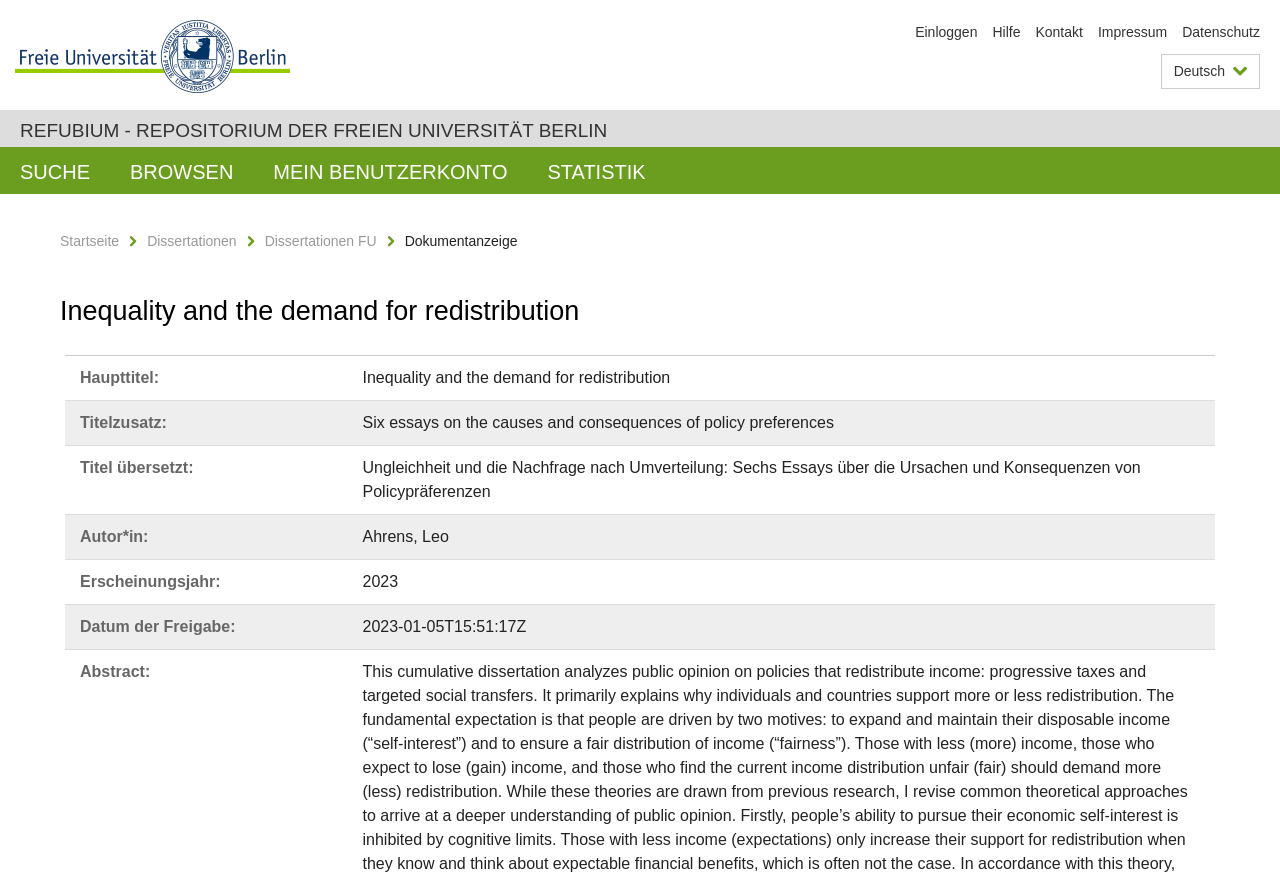Please reply with a single word or brief phrase to the question: 
What is the language of the webpage currently set to?

Deutsch